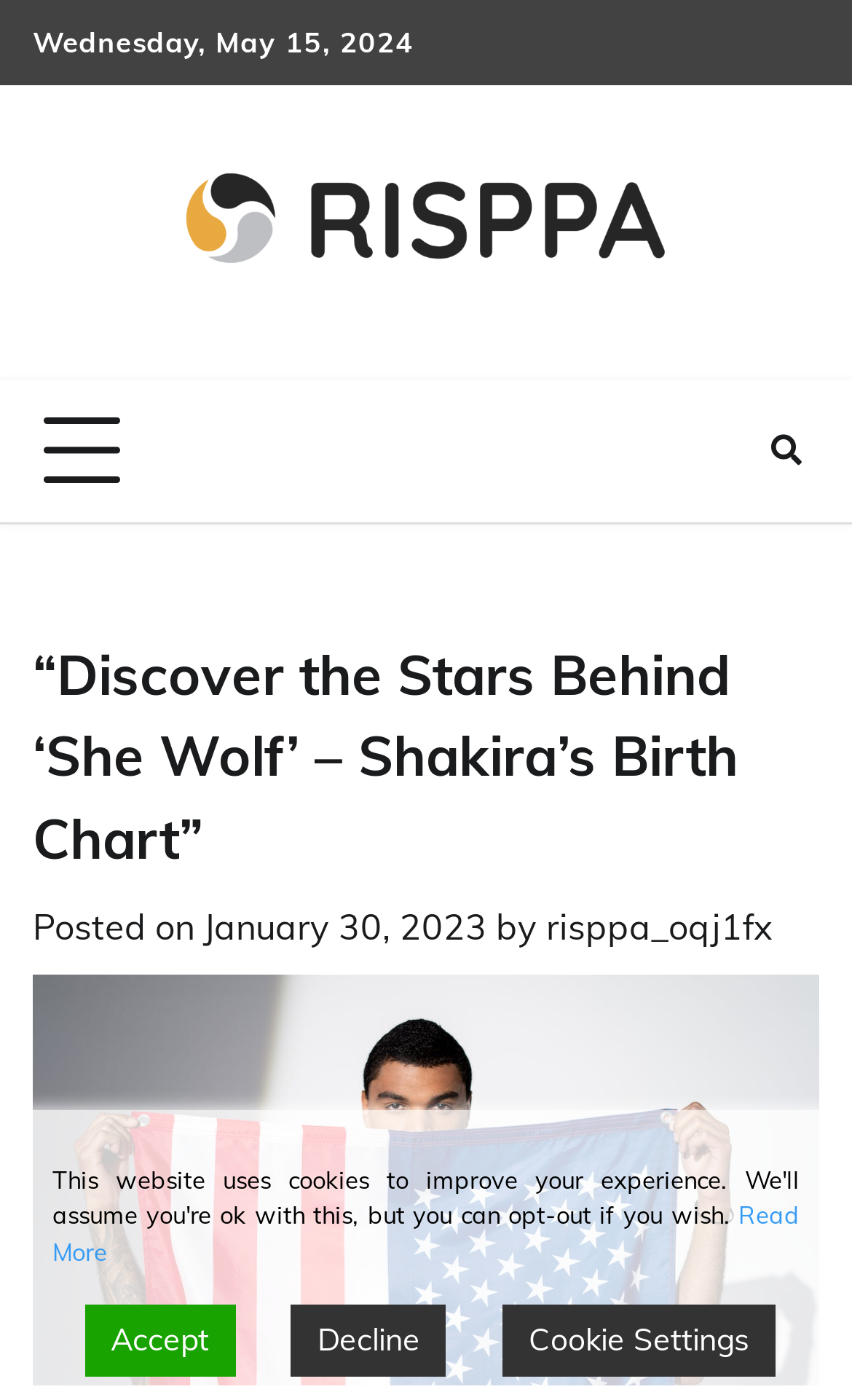Give the bounding box coordinates for the element described as: "alt="Risppa | World News"".

[0.192, 0.108, 0.808, 0.224]